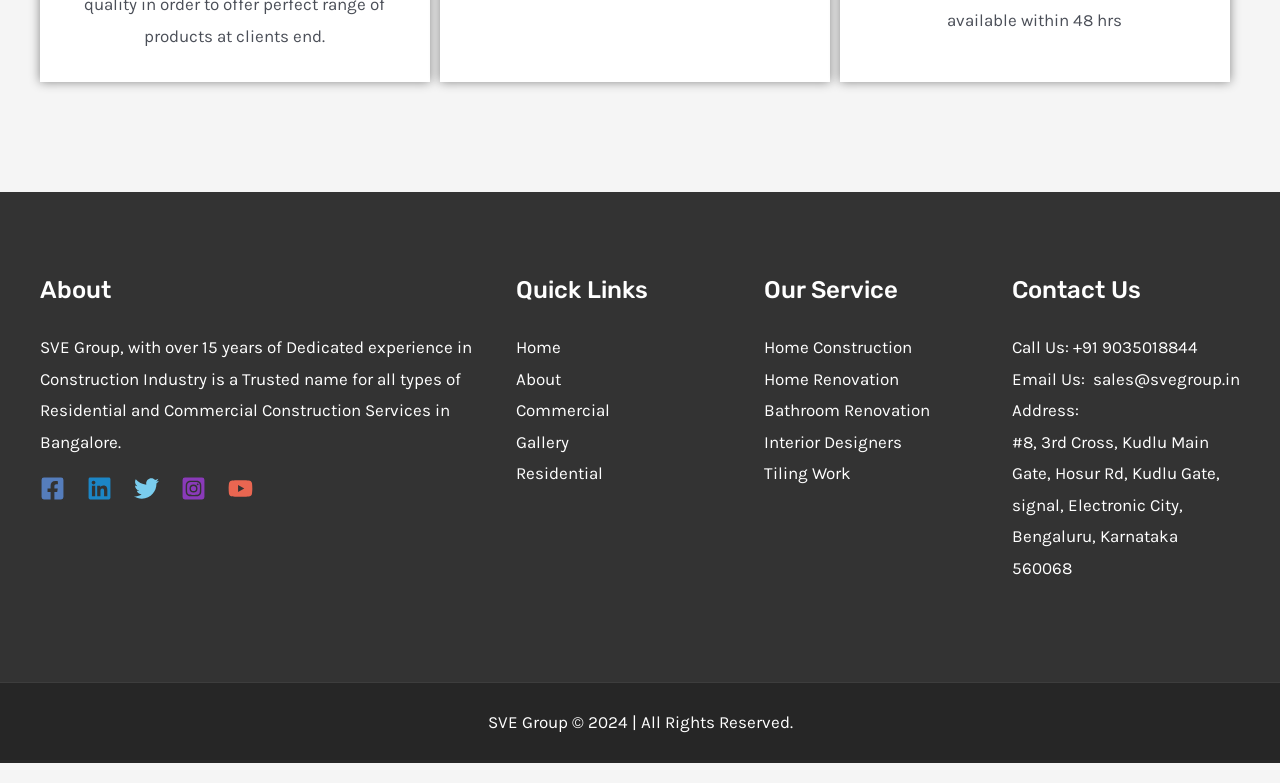What is the phone number?
By examining the image, provide a one-word or phrase answer.

+91 9035018844